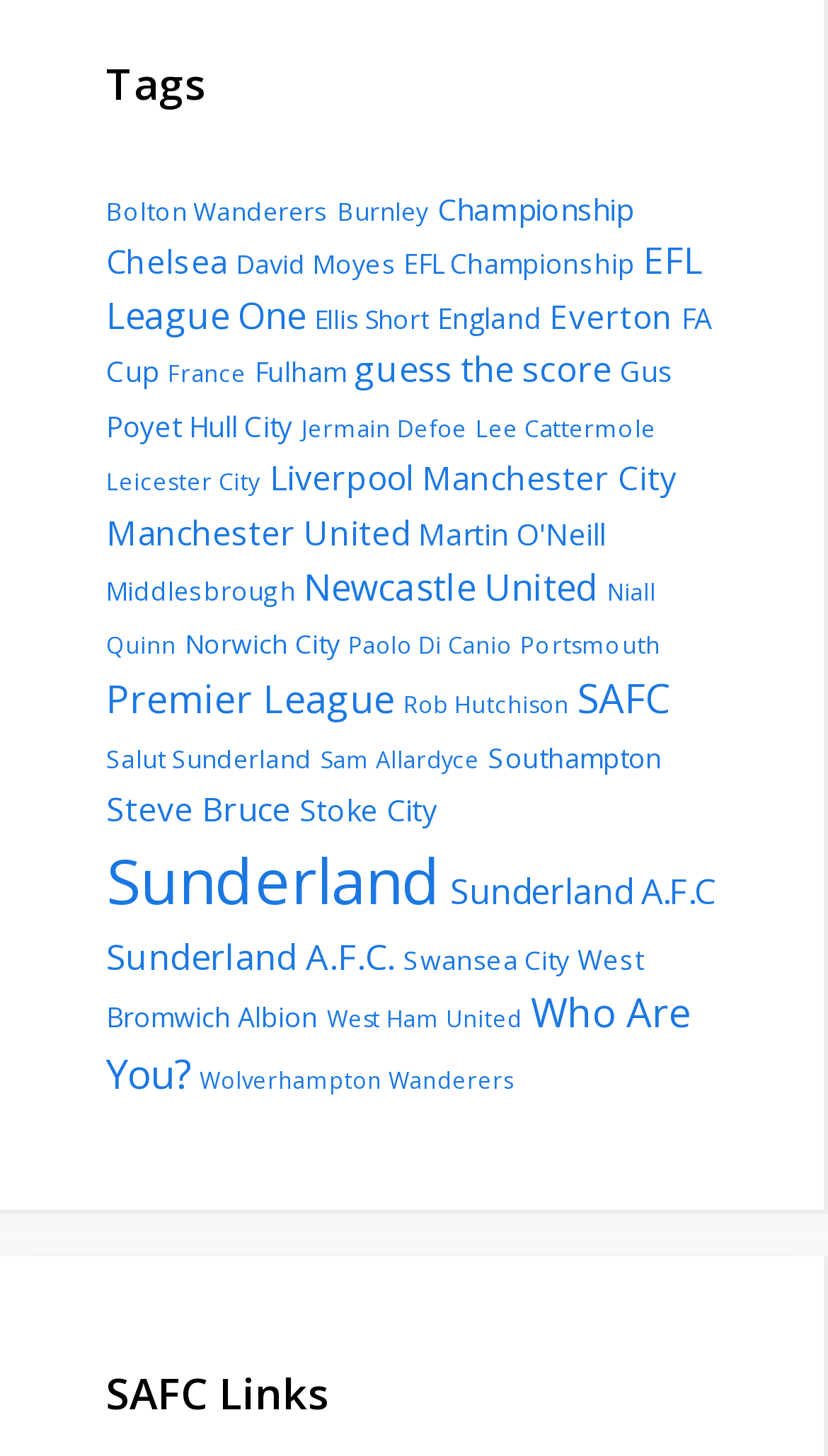Using the provided element description: "Portsmouth", identify the bounding box coordinates. The coordinates should be four floats between 0 and 1 in the order [left, top, right, bottom].

[0.628, 0.432, 0.797, 0.453]